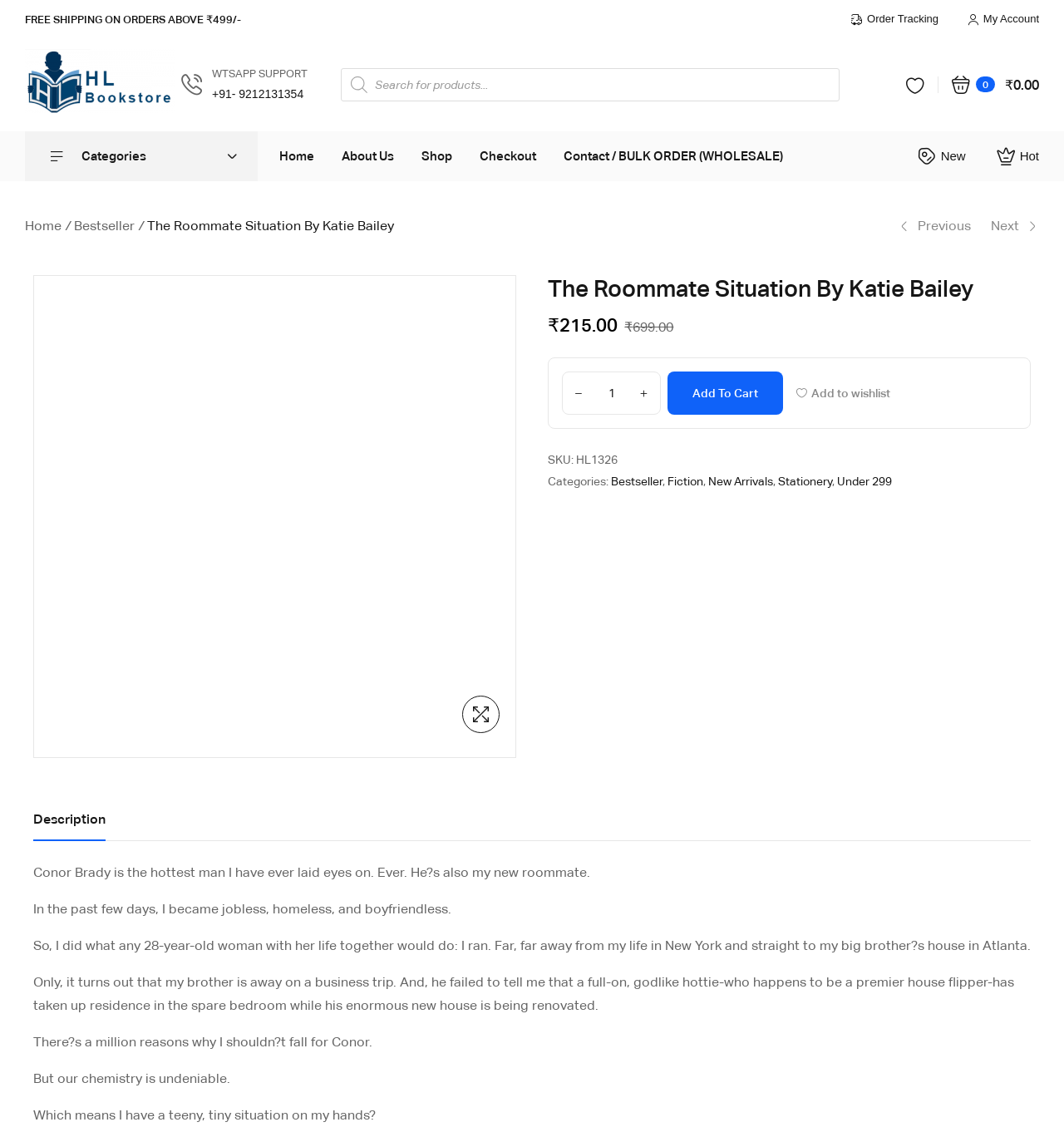What is the name of the book? Refer to the image and provide a one-word or short phrase answer.

The Roommate Situation